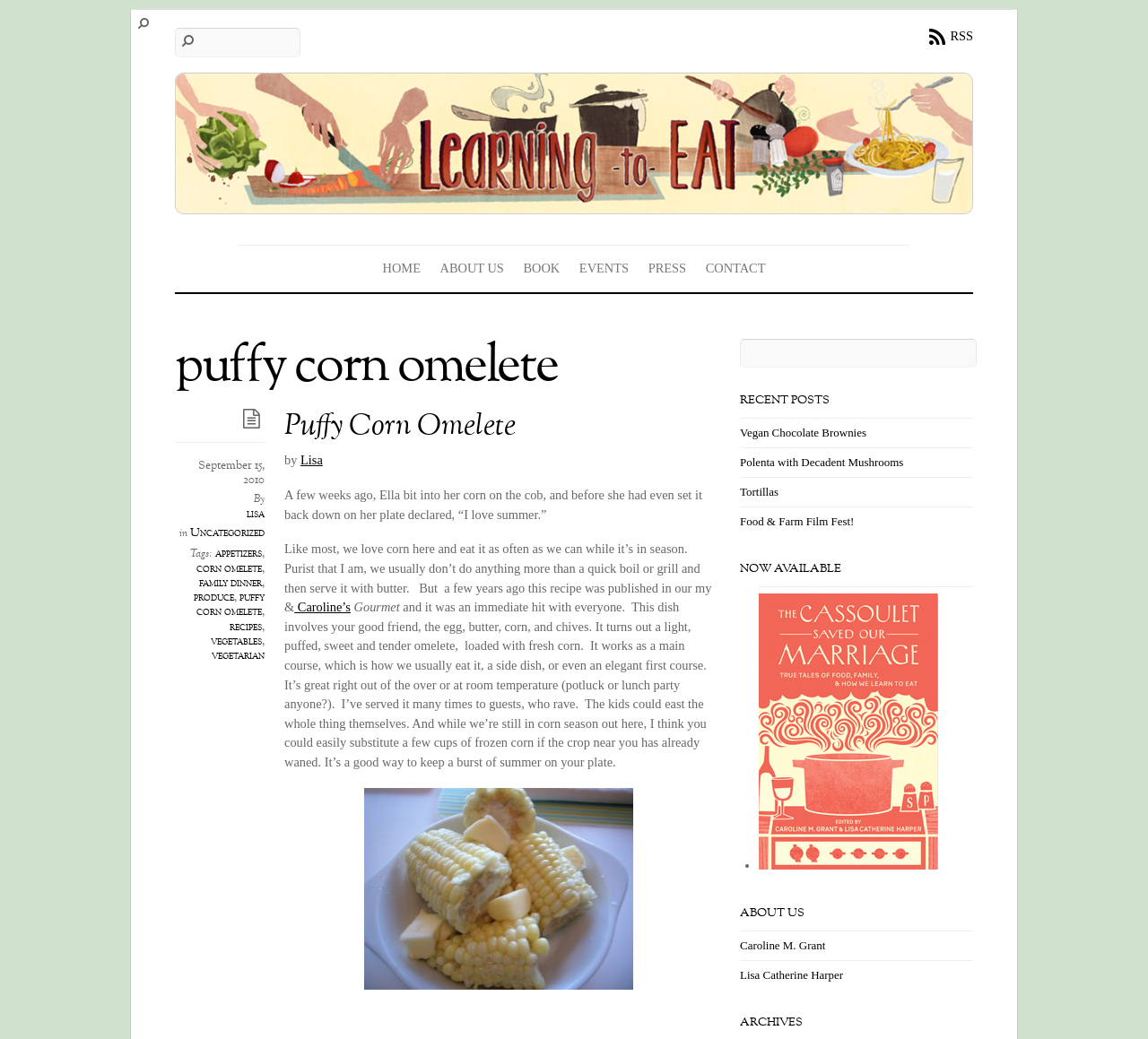Please find and generate the text of the main heading on the webpage.

puffy corn omelete